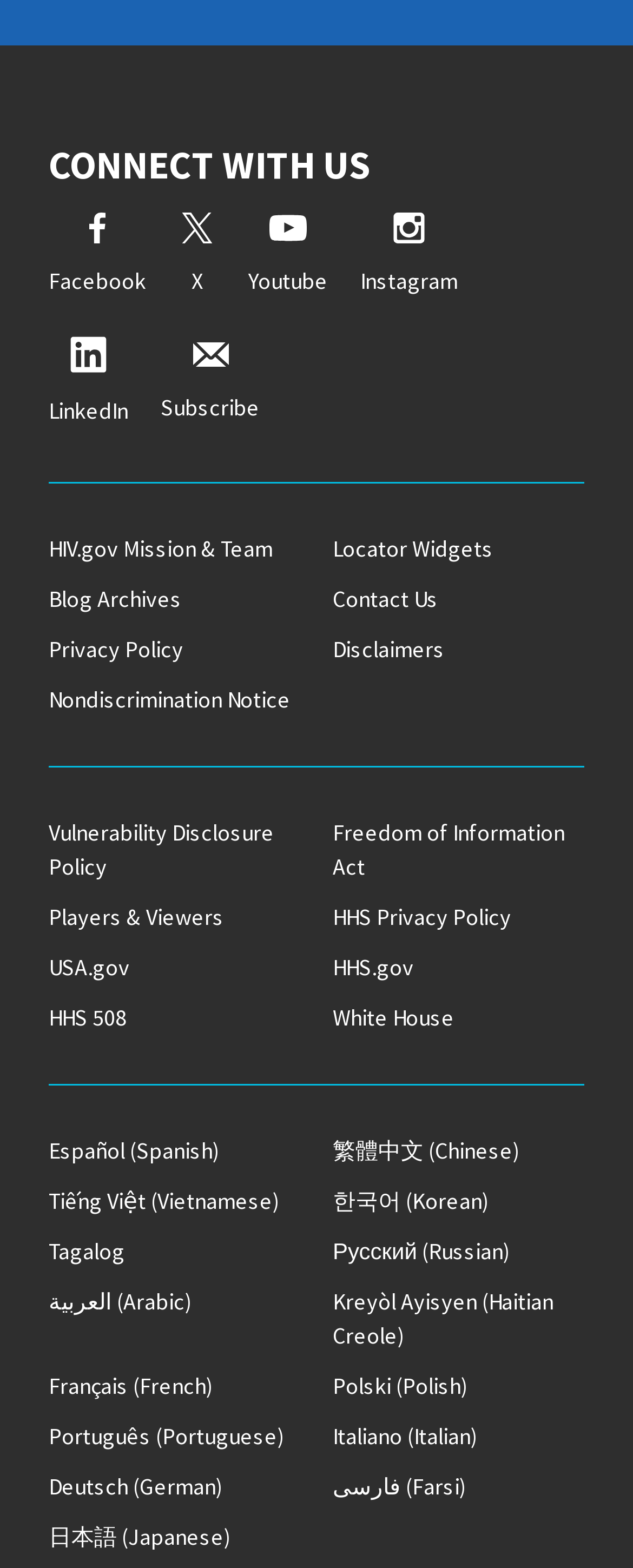Please identify the bounding box coordinates of the element I should click to complete this instruction: 'Read more about Am I Pretty?'. The coordinates should be given as four float numbers between 0 and 1, like this: [left, top, right, bottom].

None